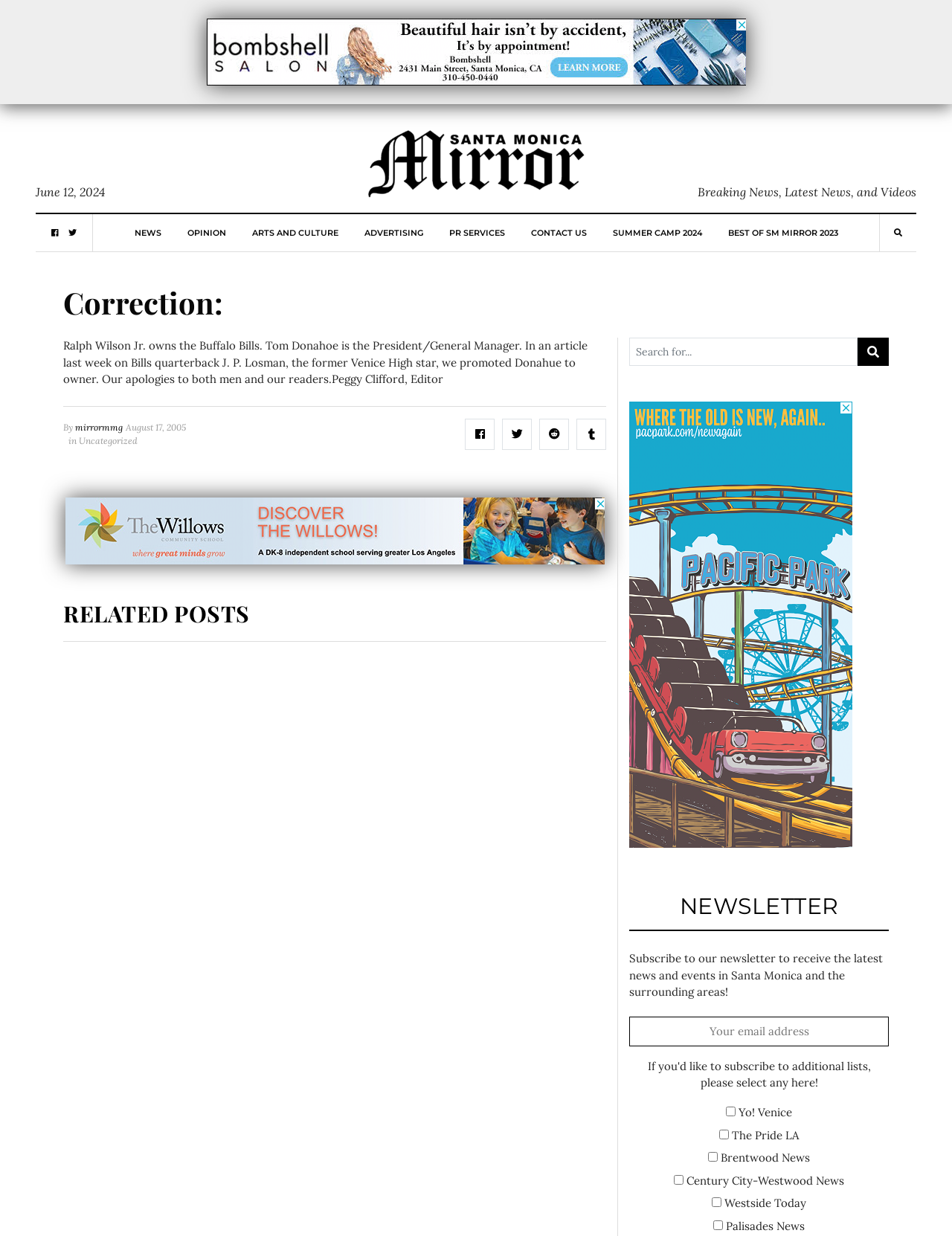Please identify the bounding box coordinates of the element's region that needs to be clicked to fulfill the following instruction: "Search for something". The bounding box coordinates should consist of four float numbers between 0 and 1, i.e., [left, top, right, bottom].

[0.661, 0.273, 0.901, 0.296]